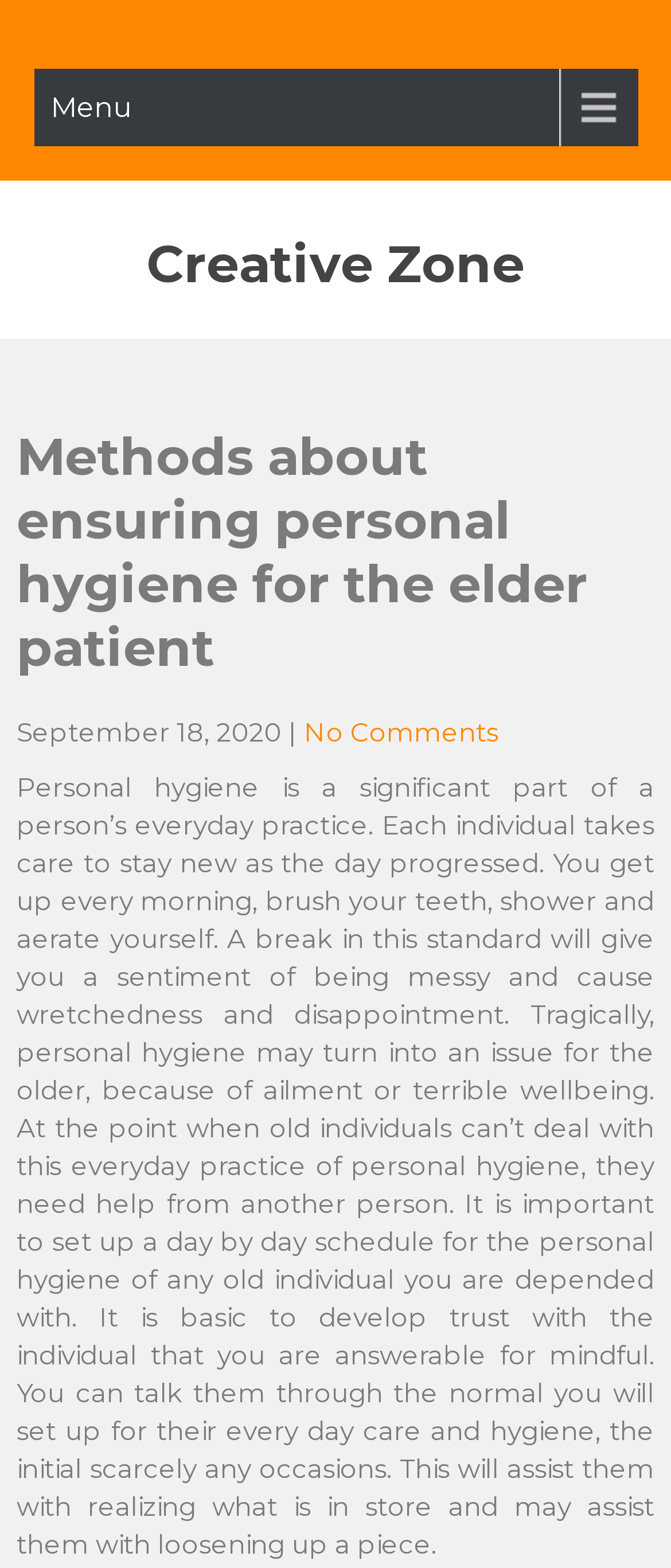For the given element description creative zone, determine the bounding box coordinates of the UI element. The coordinates should follow the format (top-left x, top-left y, bottom-right x, bottom-right y) and be within the range of 0 to 1.

[0.218, 0.148, 0.782, 0.189]